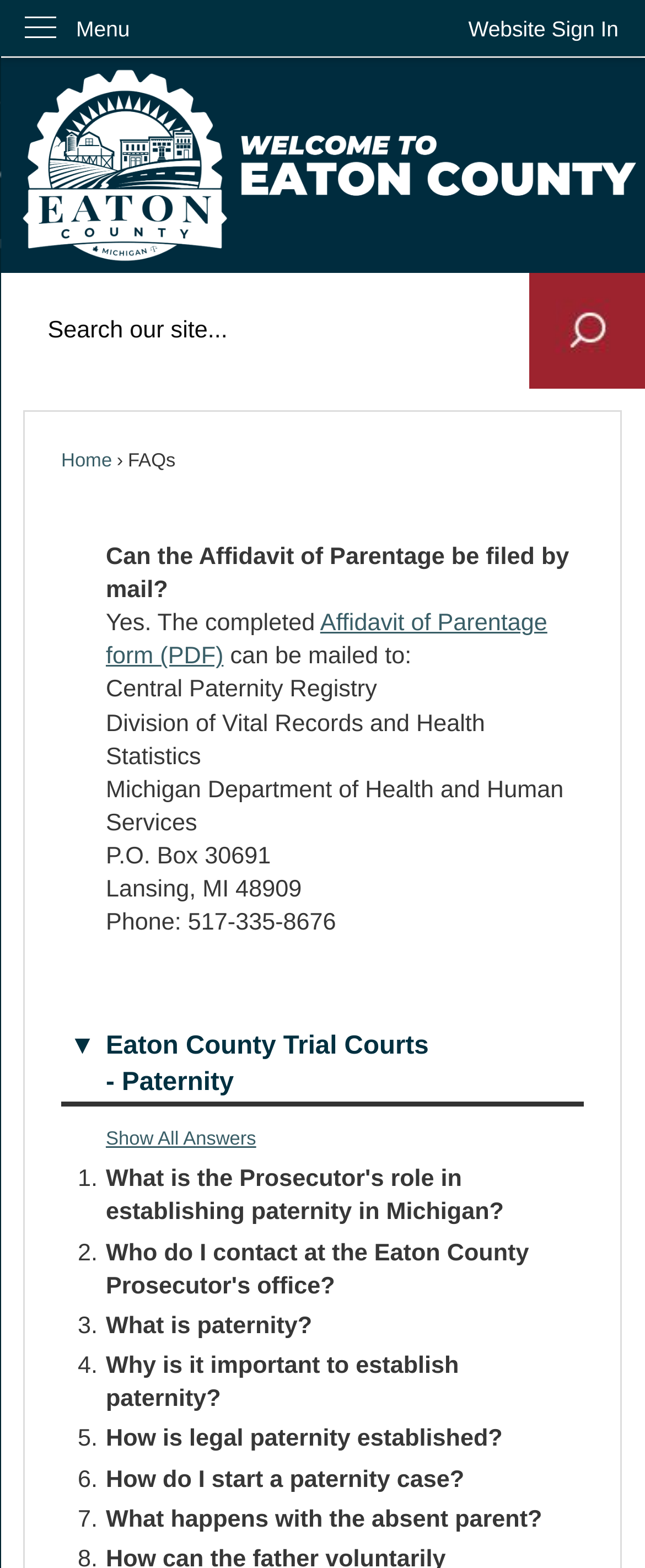Use a single word or phrase to answer this question: 
What is the phone number of the Central Paternity Registry?

517-335-8676